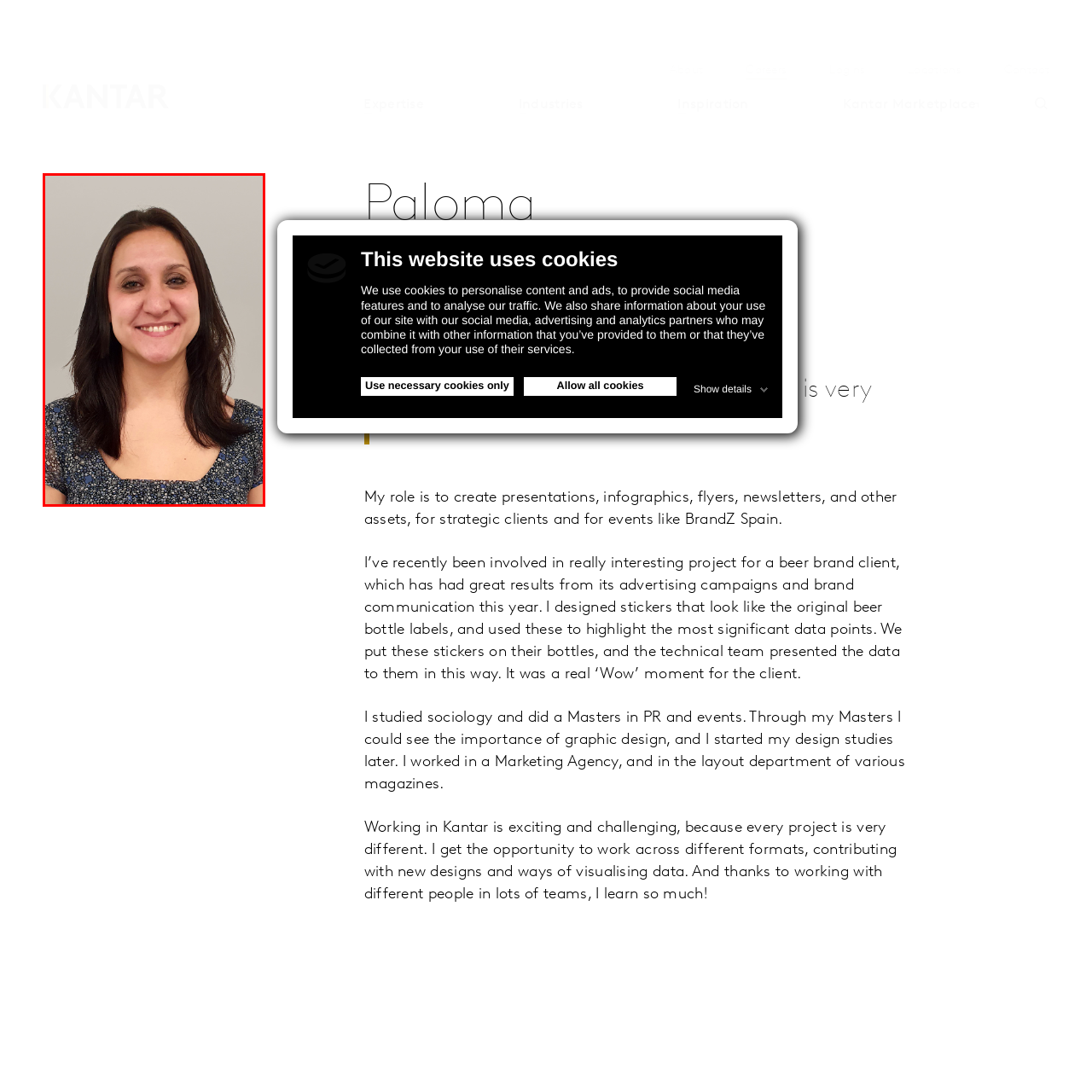Craft a detailed explanation of the image surrounded by the red outline.

The image features a professional portrait of Paloma J, who is located in Spain. She is smiling warmly at the camera, showcasing a friendly and approachable demeanor. Paloma is dressed in a stylish, patterned blouse that adds a touch of sophistication to her appearance. The background is neutral, emphasizing her bright expression and the details of her attire. 

In her role at Kantar, Paloma creates a variety of visual assets including presentations, infographics, flyers, and newsletters, aimed at strategic clients and events like BrandZ Spain. Her experience combines a background in sociology with a Master’s degree in Public Relations and events, reflecting her understanding of the significance of graphic design in effective communication. Paloma’s contributions to exciting projects, such as designing custom stickers for a beer brand's advertising campaign, demonstrate her ability to blend creativity with impactful data visualization.